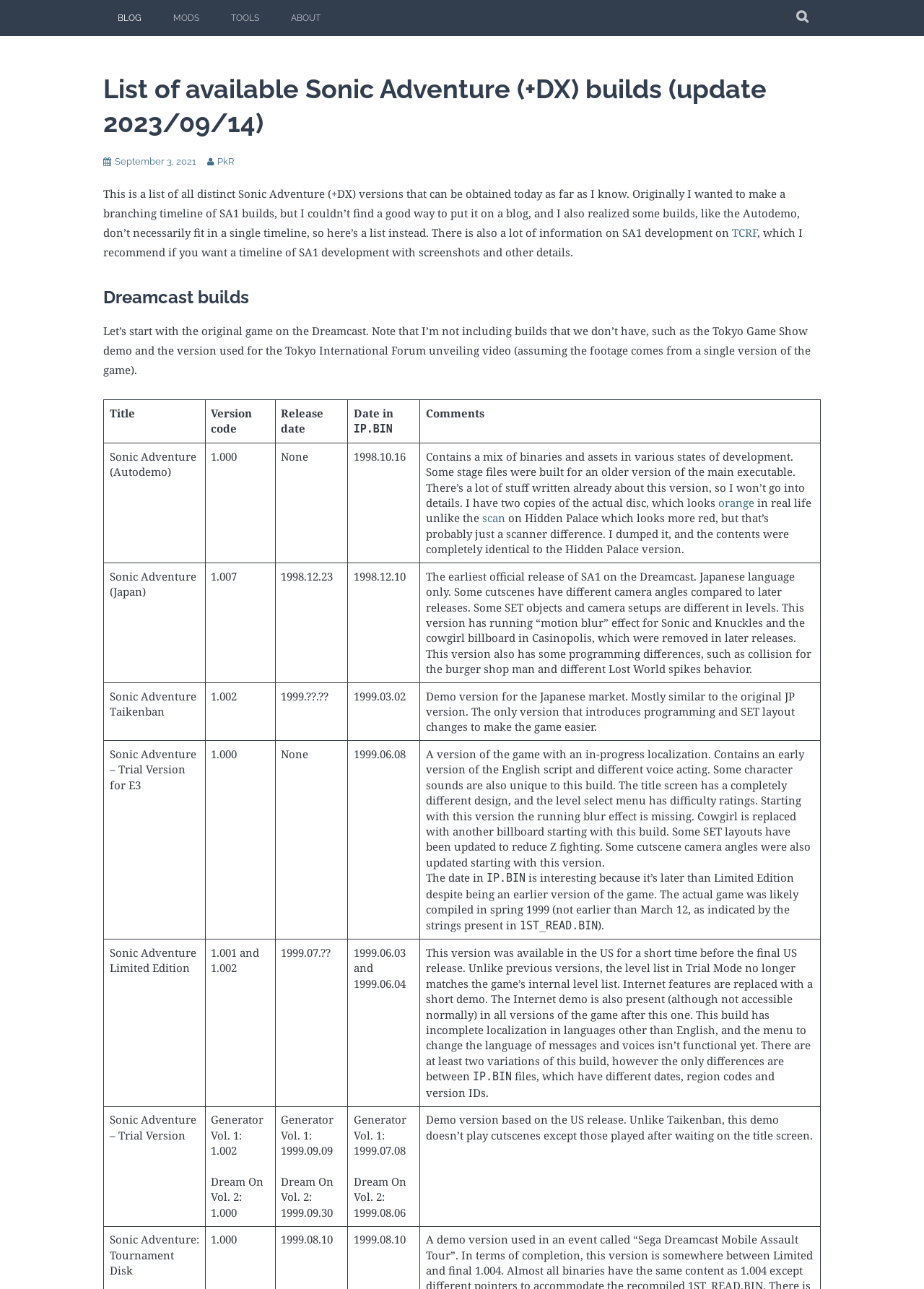Please find and report the bounding box coordinates of the element to click in order to perform the following action: "Click on the 'BLOG' link". The coordinates should be expressed as four float numbers between 0 and 1, in the format [left, top, right, bottom].

[0.112, 0.0, 0.169, 0.028]